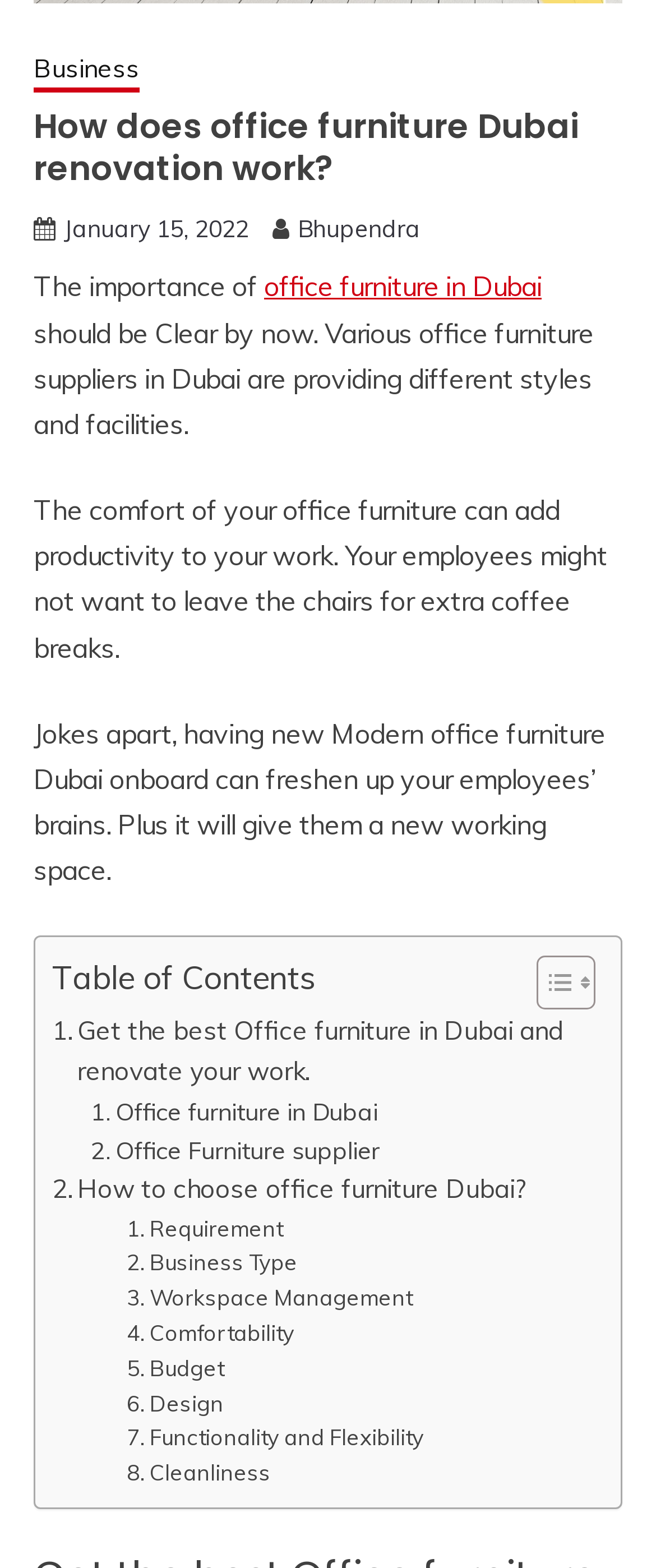Indicate the bounding box coordinates of the clickable region to achieve the following instruction: "Read the article about 'How does office furniture Dubai renovation work?'."

[0.051, 0.068, 0.949, 0.122]